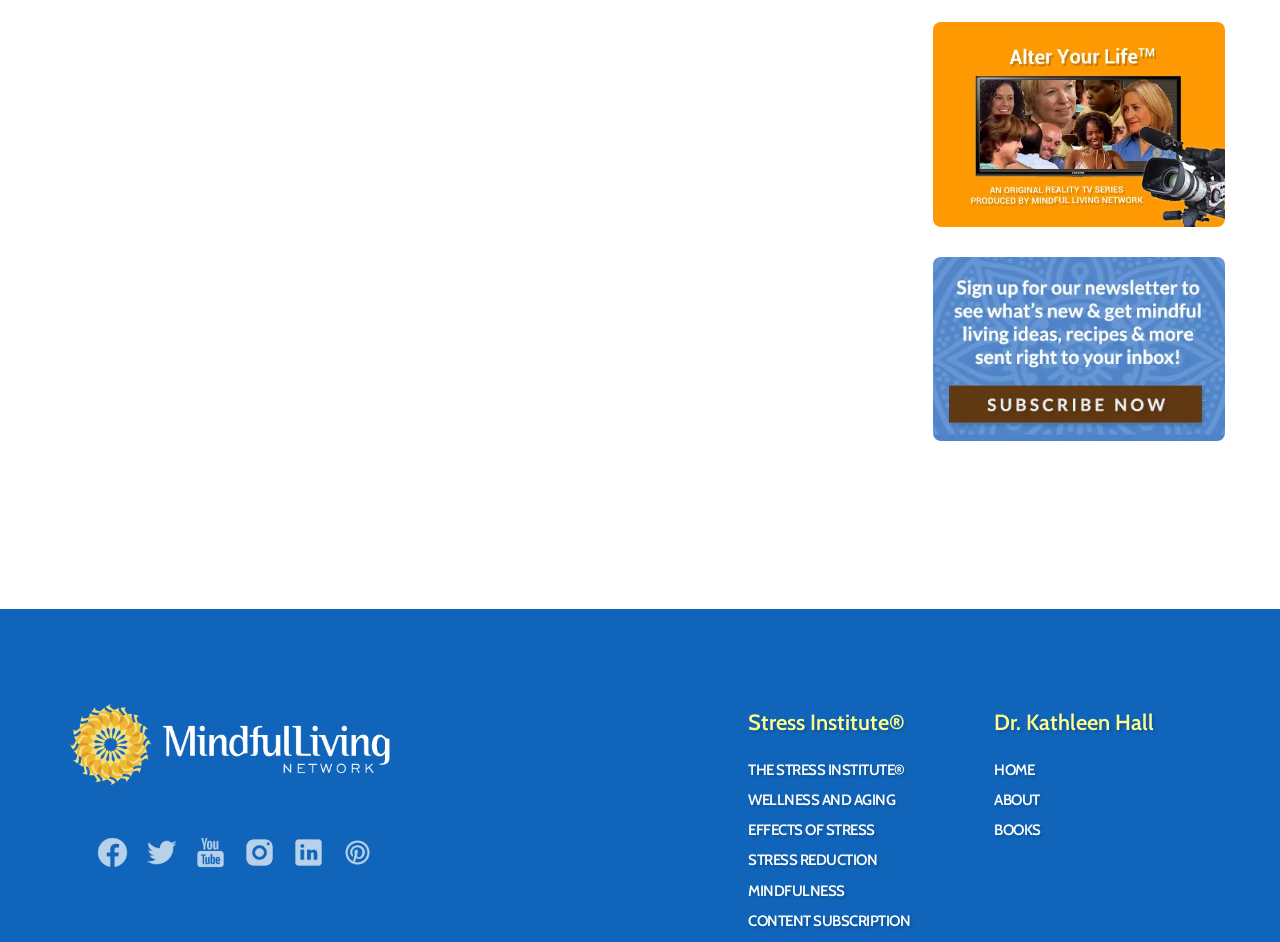Locate the bounding box coordinates of the element that should be clicked to fulfill the instruction: "Search for a keyword".

None